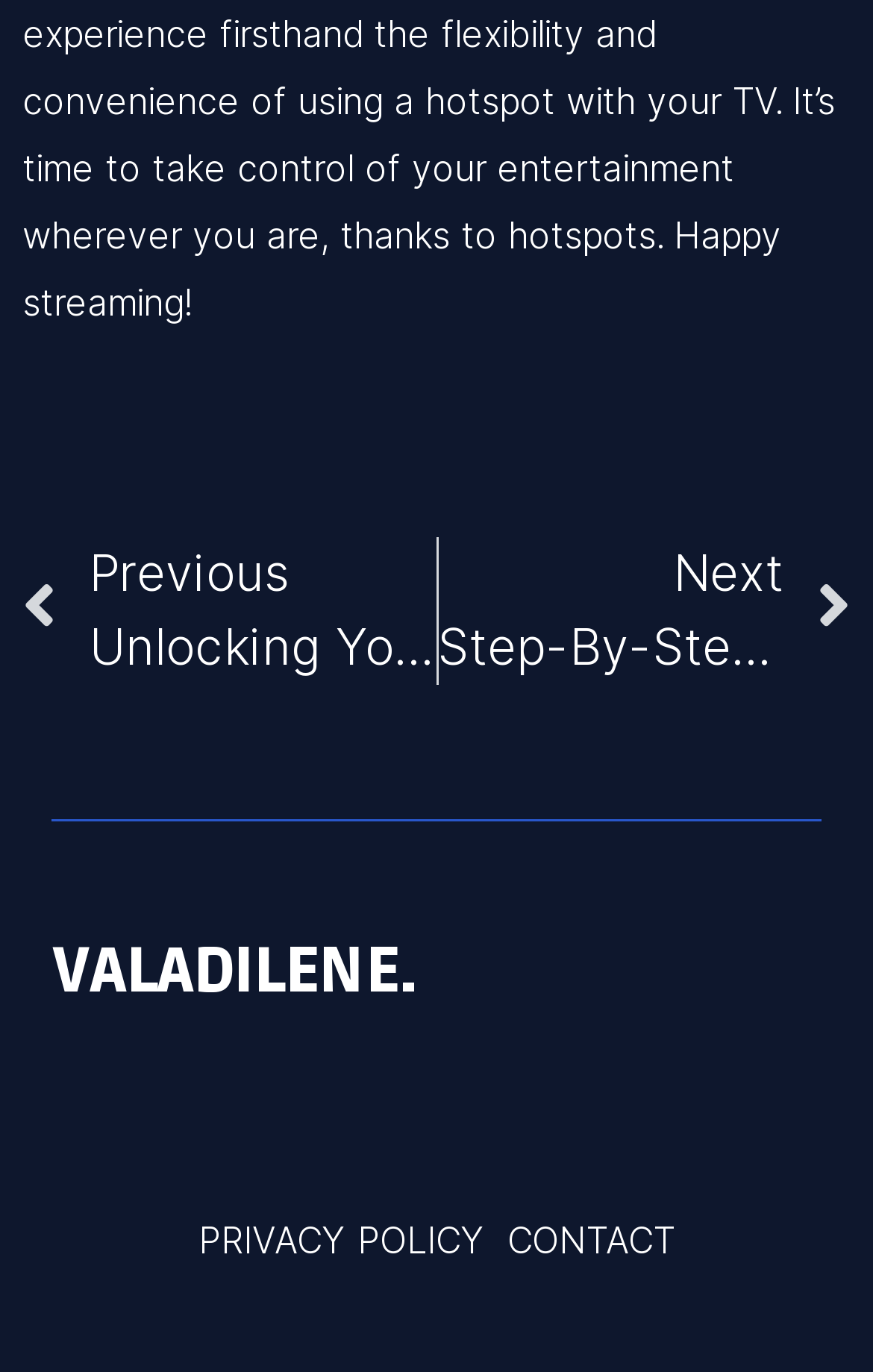Predict the bounding box for the UI component with the following description: "CONTACT".

[0.581, 0.885, 0.773, 0.921]